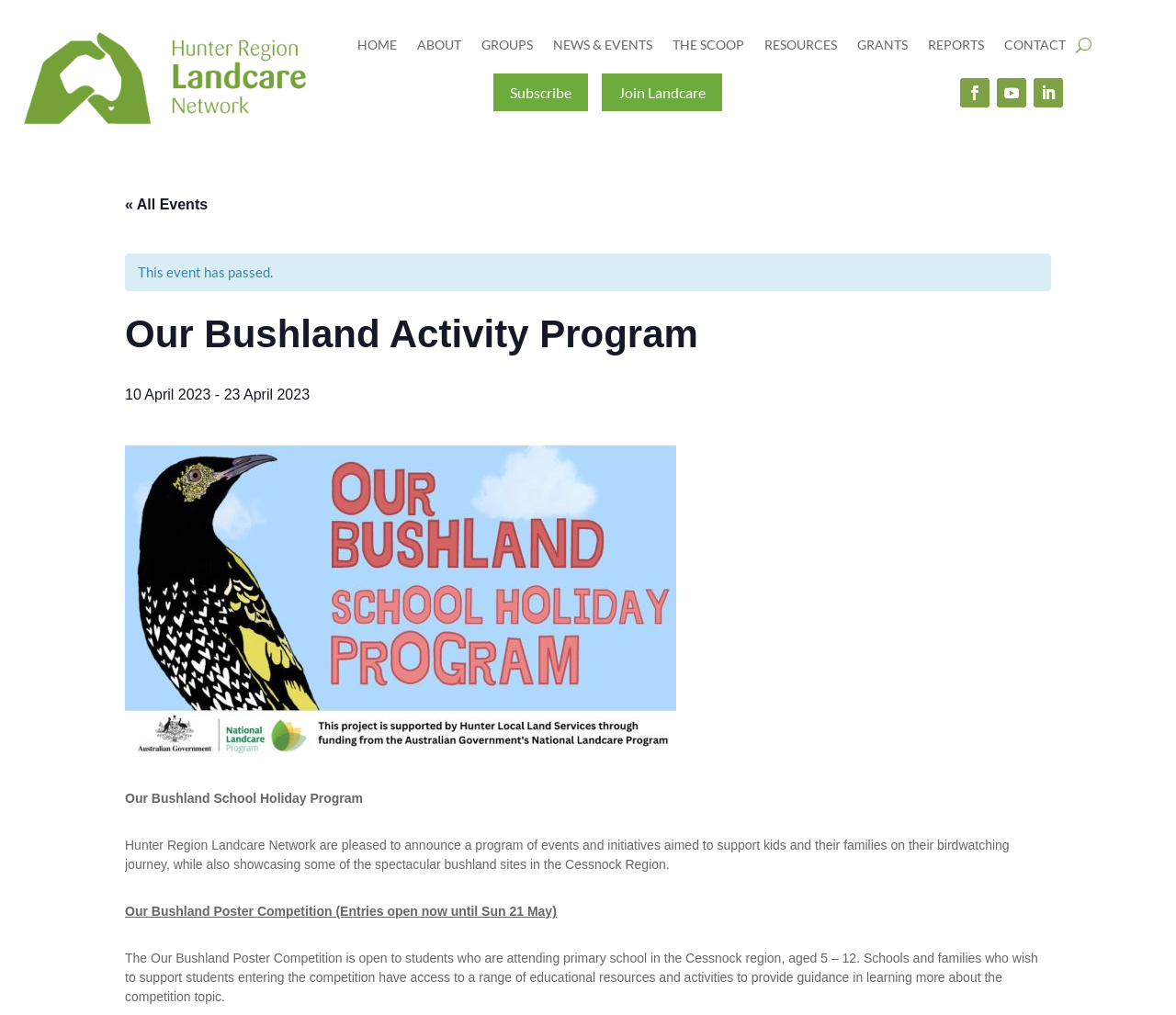Identify the bounding box coordinates for the element you need to click to achieve the following task: "Join Landcare". Provide the bounding box coordinates as four float numbers between 0 and 1, in the form [left, top, right, bottom].

[0.512, 0.073, 0.614, 0.11]